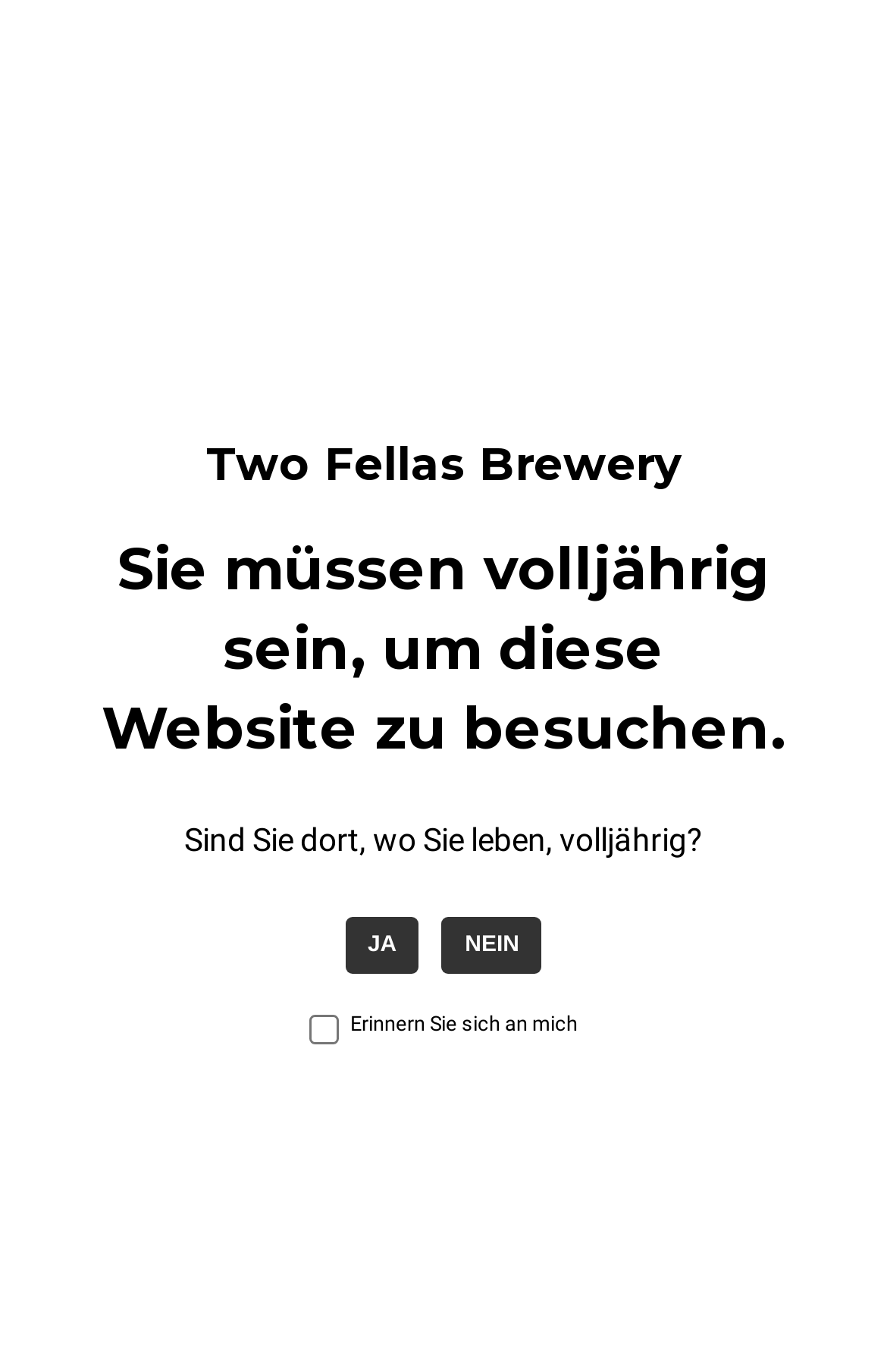Identify the bounding box for the UI element described as: "Nein". The coordinates should be four float numbers between 0 and 1, i.e., [left, top, right, bottom].

[0.499, 0.668, 0.611, 0.71]